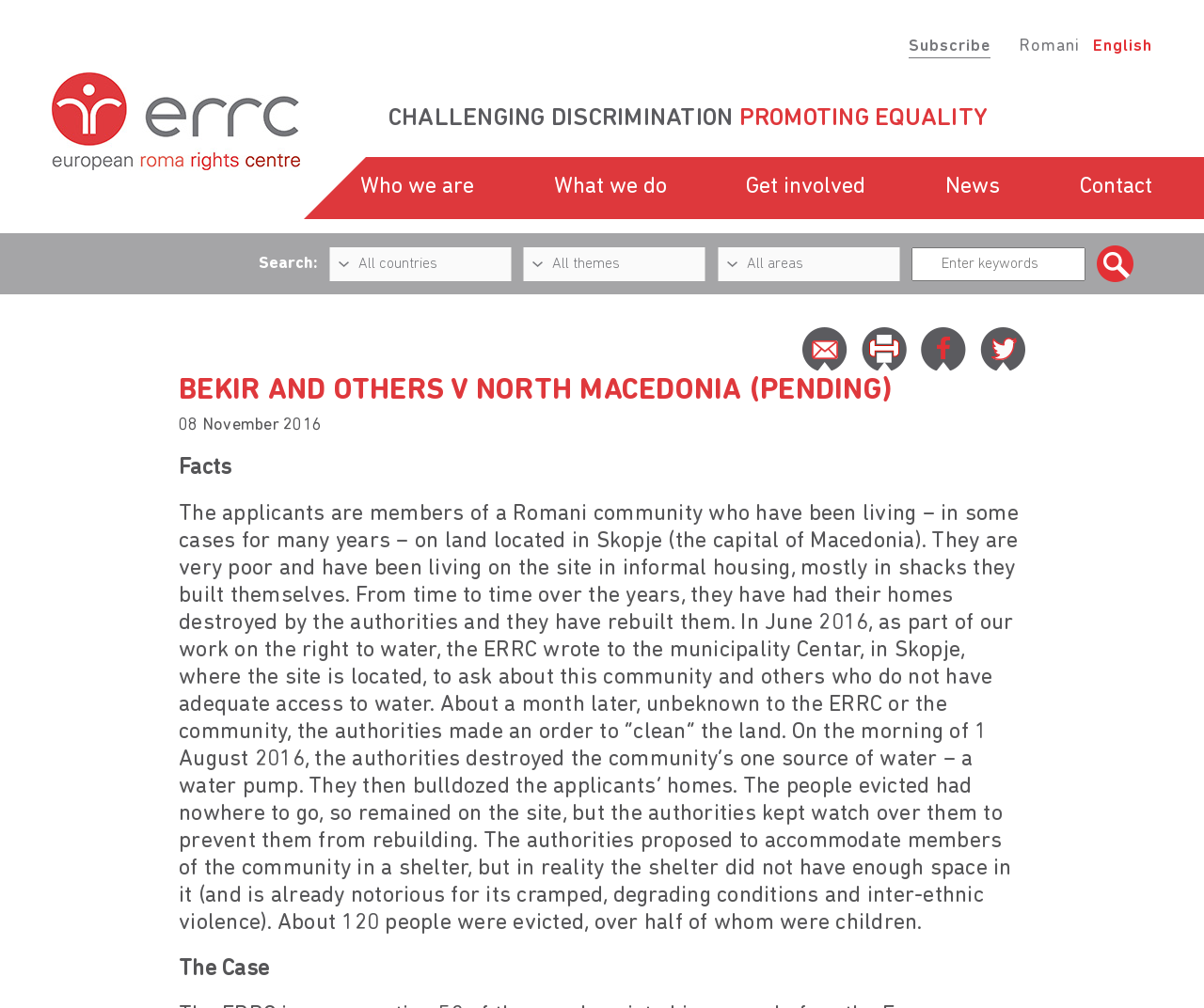Identify the bounding box coordinates for the UI element mentioned here: "name="keyword" placeholder="Enter keywords"". Provide the coordinates as four float values between 0 and 1, i.e., [left, top, right, bottom].

[0.757, 0.245, 0.901, 0.278]